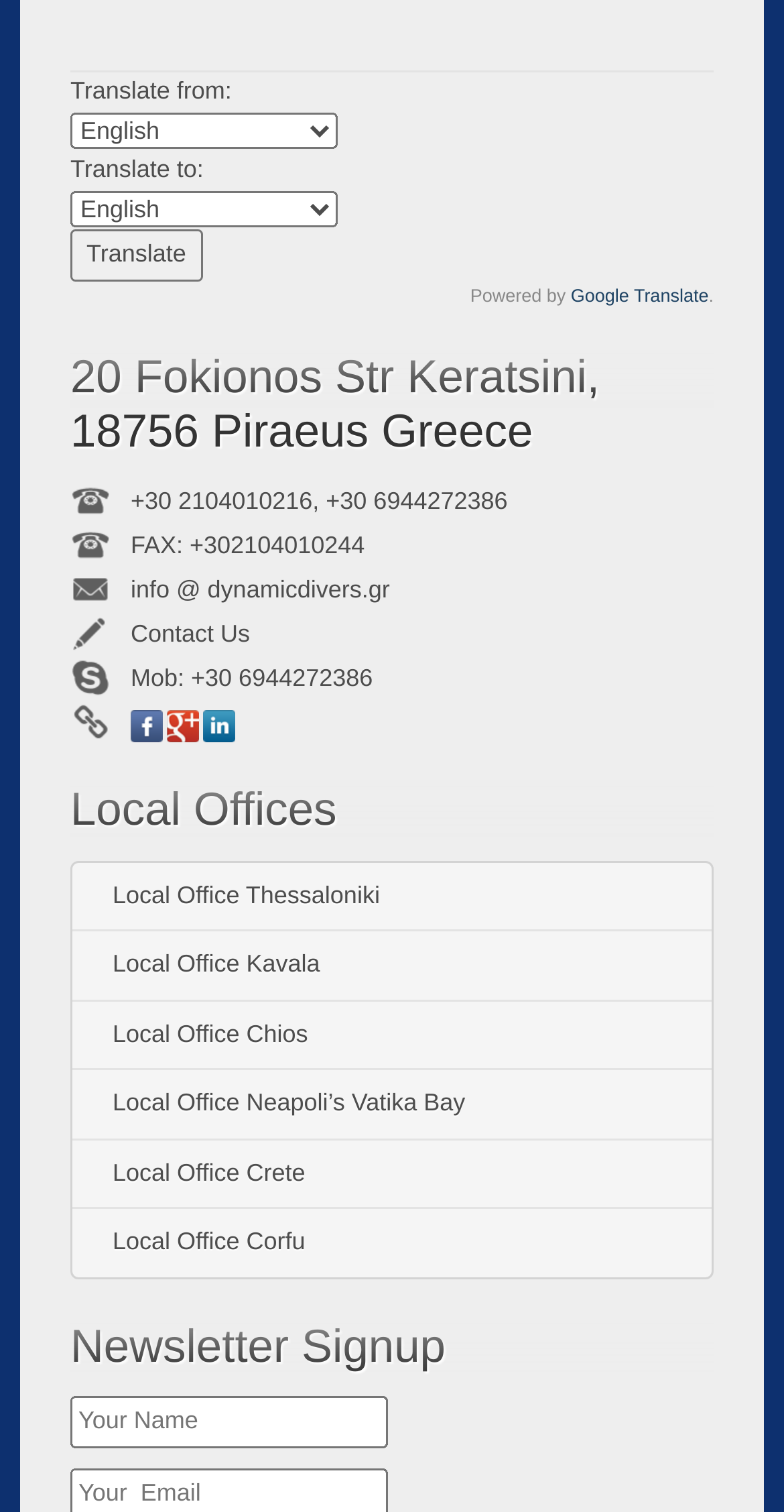How many local offices are listed?
Answer with a single word or phrase, using the screenshot for reference.

6